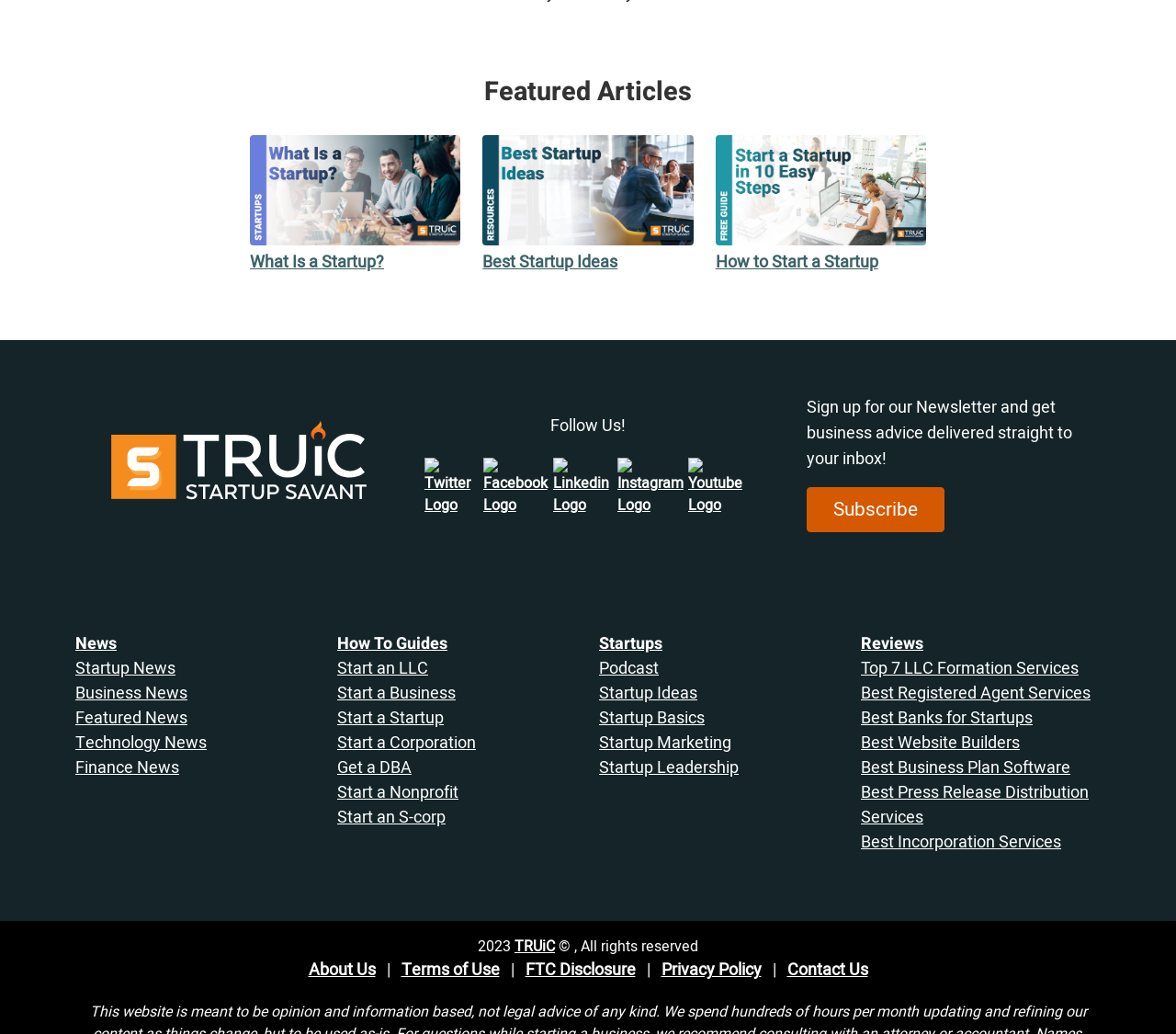Identify the bounding box coordinates of the part that should be clicked to carry out this instruction: "Learn how to Start a Business".

[0.287, 0.658, 0.388, 0.682]